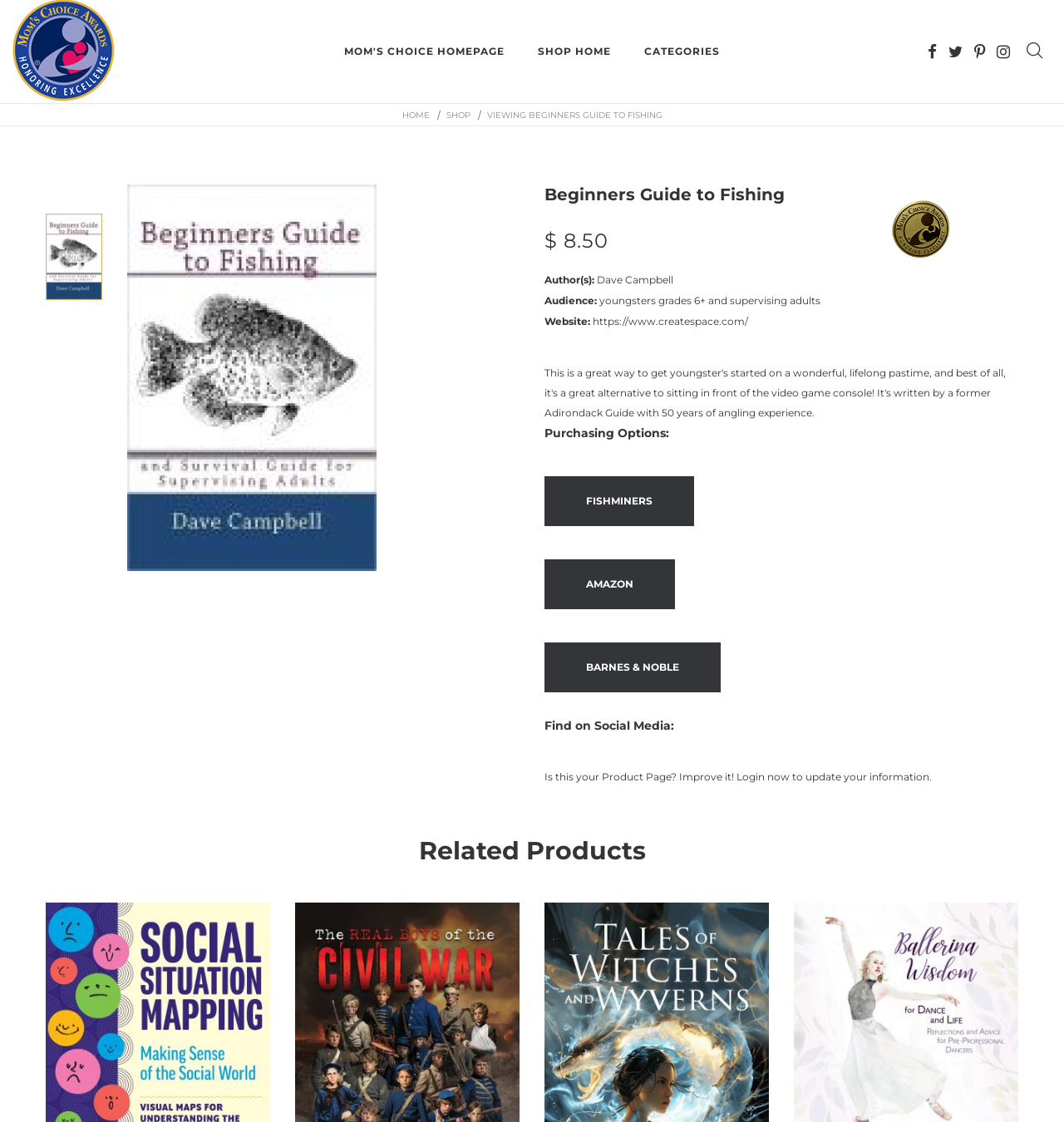Who is the author of the product?
Please provide an in-depth and detailed response to the question.

I found the answer by looking at the link element with the text 'Dave Campbell' which is located at [0.561, 0.244, 0.633, 0.255]. This link is likely to be the author of the product being described on the webpage.